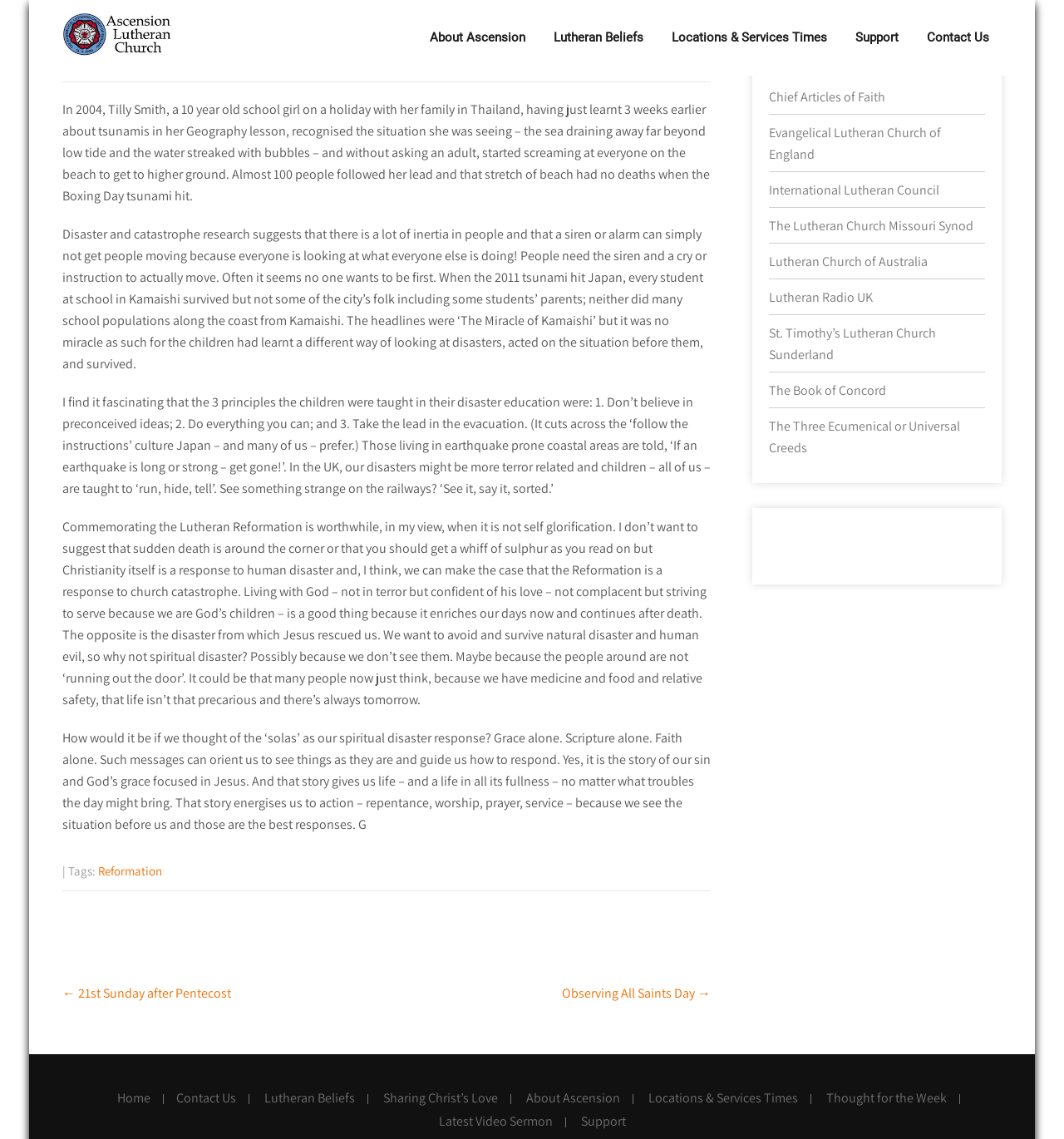Locate the coordinates of the bounding box for the clickable region that fulfills this instruction: "Subscribe to the newsletter".

None